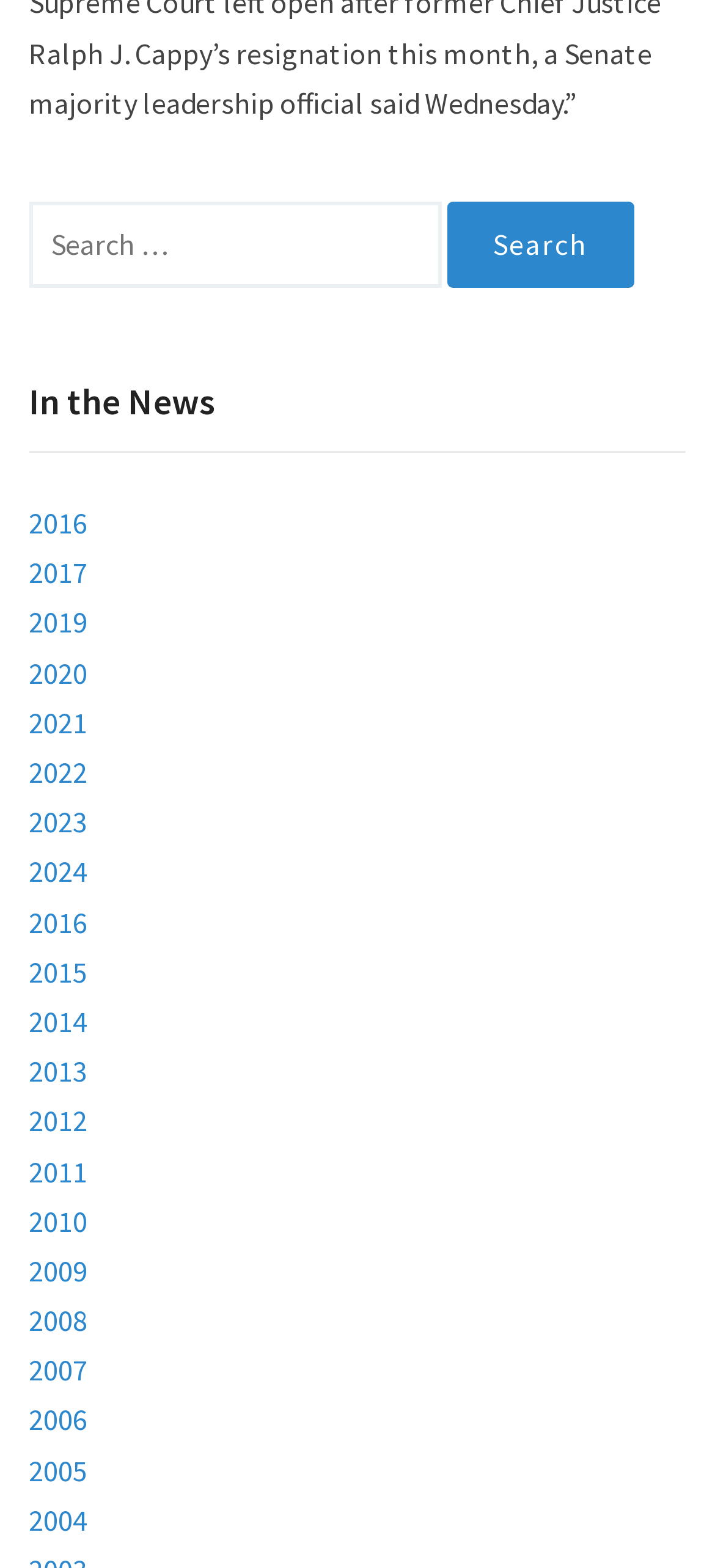Please indicate the bounding box coordinates of the element's region to be clicked to achieve the instruction: "Search for something". Provide the coordinates as four float numbers between 0 and 1, i.e., [left, top, right, bottom].

[0.04, 0.128, 0.617, 0.184]